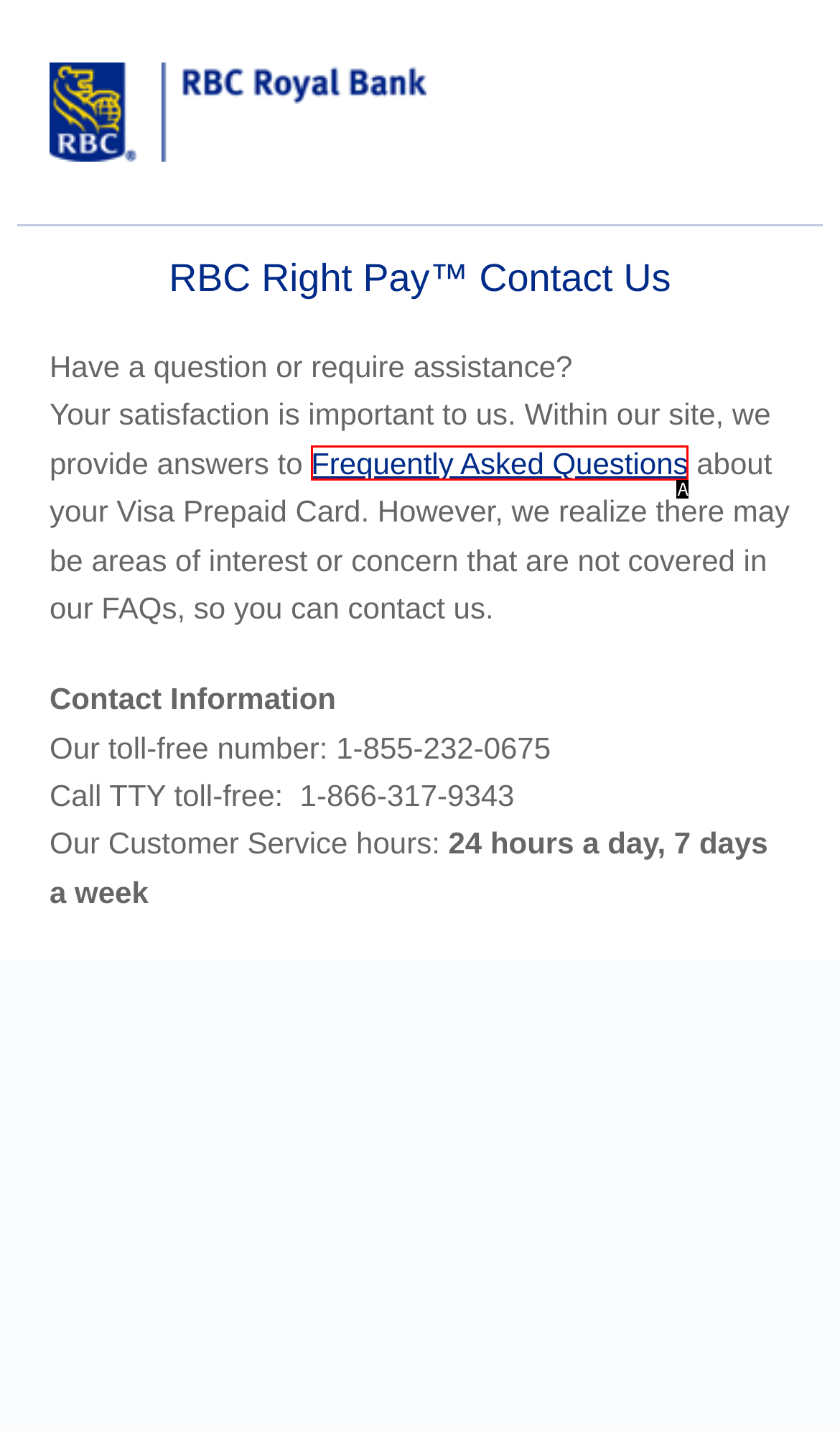Tell me which option best matches this description: Frequently Asked Questions
Answer with the letter of the matching option directly from the given choices.

A